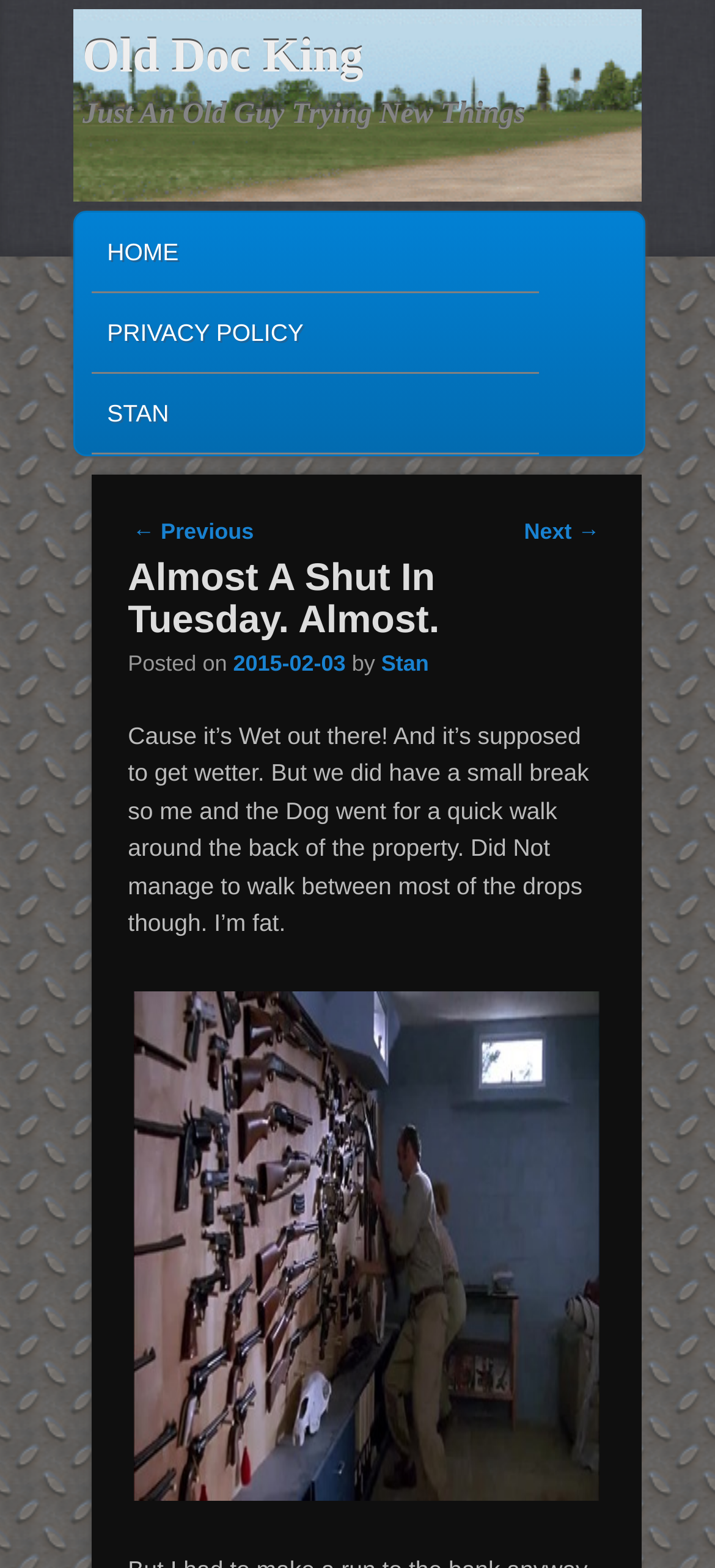Summarize the webpage in an elaborate manner.

The webpage is a blog post titled "Almost A Shut In Tuesday. Almost." by Old Doc King. At the top, there is a heading with the blog title "Old Doc King" and a link to the blog's homepage. Below it, there is a subheading "Just An Old Guy Trying New Things". 

On the left side, there is a main menu section with links to "HOME", "PRIVACY POLICY", and "STAN". Below the main menu, there are links to "SKIP TO PRIMARY CONTENT" and "SKIP TO SECONDARY CONTENT". 

The main content of the blog post is located in the middle of the page. It starts with a heading "Almost A Shut In Tuesday. Almost." followed by the post date "2015-02-03" and the author's name "Stan". The blog post content is a short paragraph describing the author's experience of taking a quick walk with their dog on a wet day. 

Below the text, there is an image with the caption "The BEST Man-Cave Wall Ever!". The image takes up most of the bottom half of the page. On the bottom right, there are links to navigate to the previous and next posts.